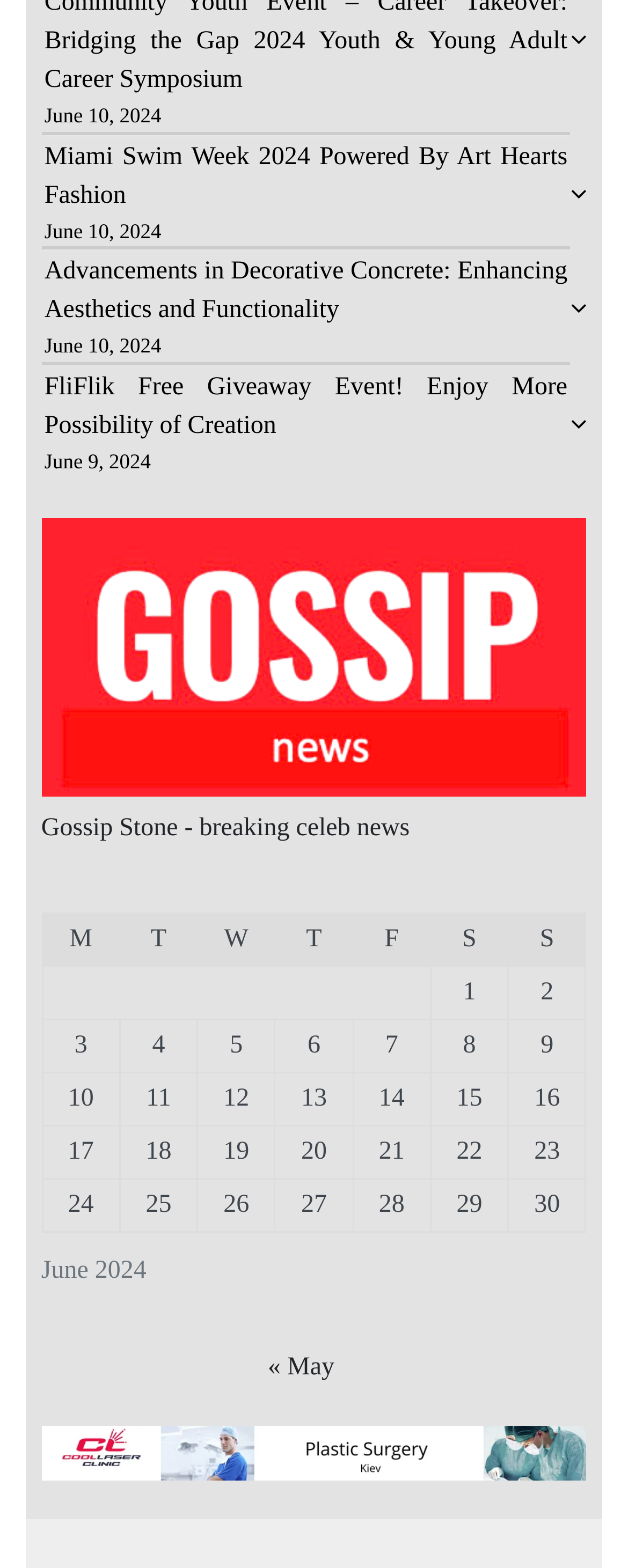What is the date of the first post in the table?
Offer a detailed and full explanation in response to the question.

The table has a caption 'June 2024' and the first row has a gridcell with a link 'Posts published on June 1, 2024', so the date of the first post in the table is June 1, 2024.